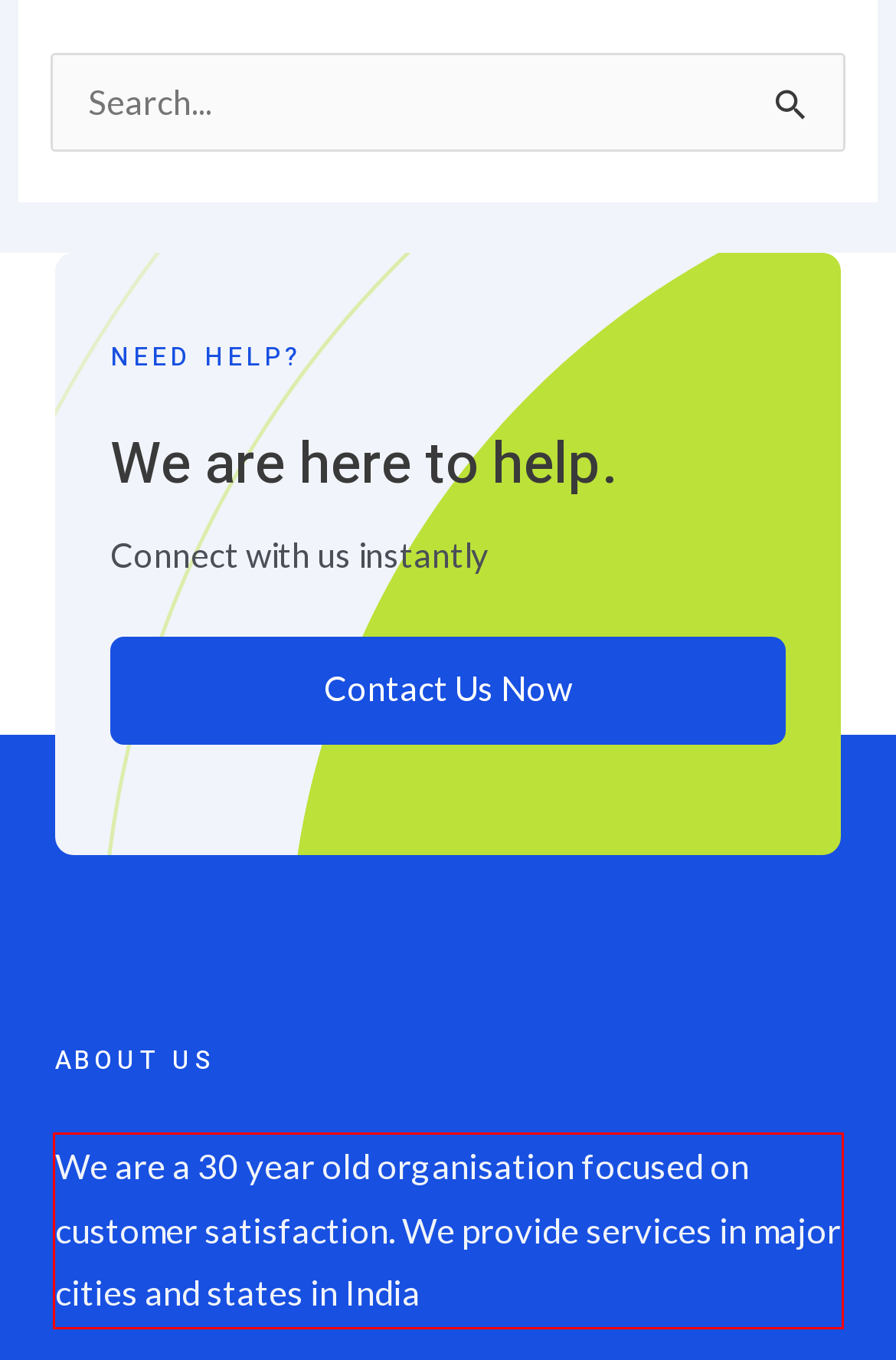Within the screenshot of the webpage, locate the red bounding box and use OCR to identify and provide the text content inside it.

We are a 30 year old organisation focused on customer satisfaction. We provide services in major cities and states in India